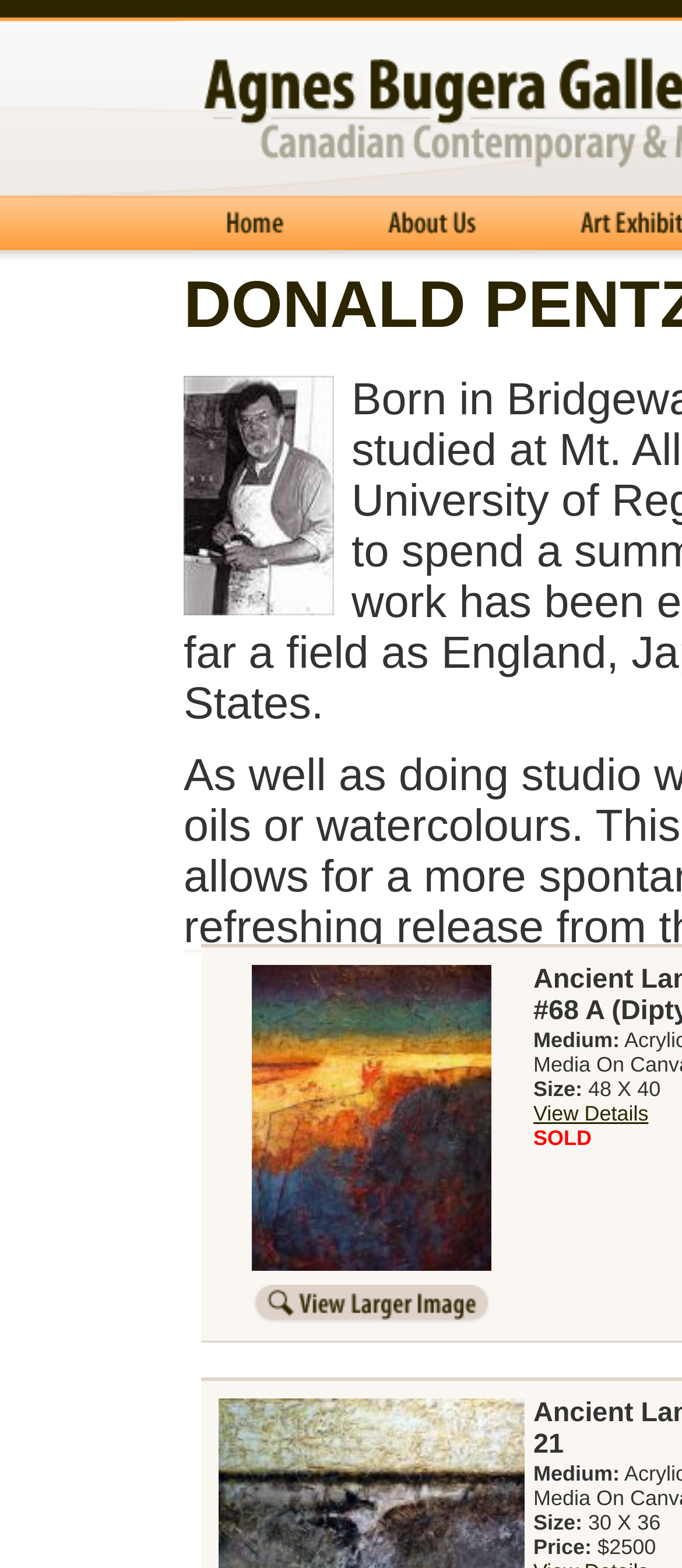Give a concise answer of one word or phrase to the question: 
What is the medium of the second artwork?

Not specified